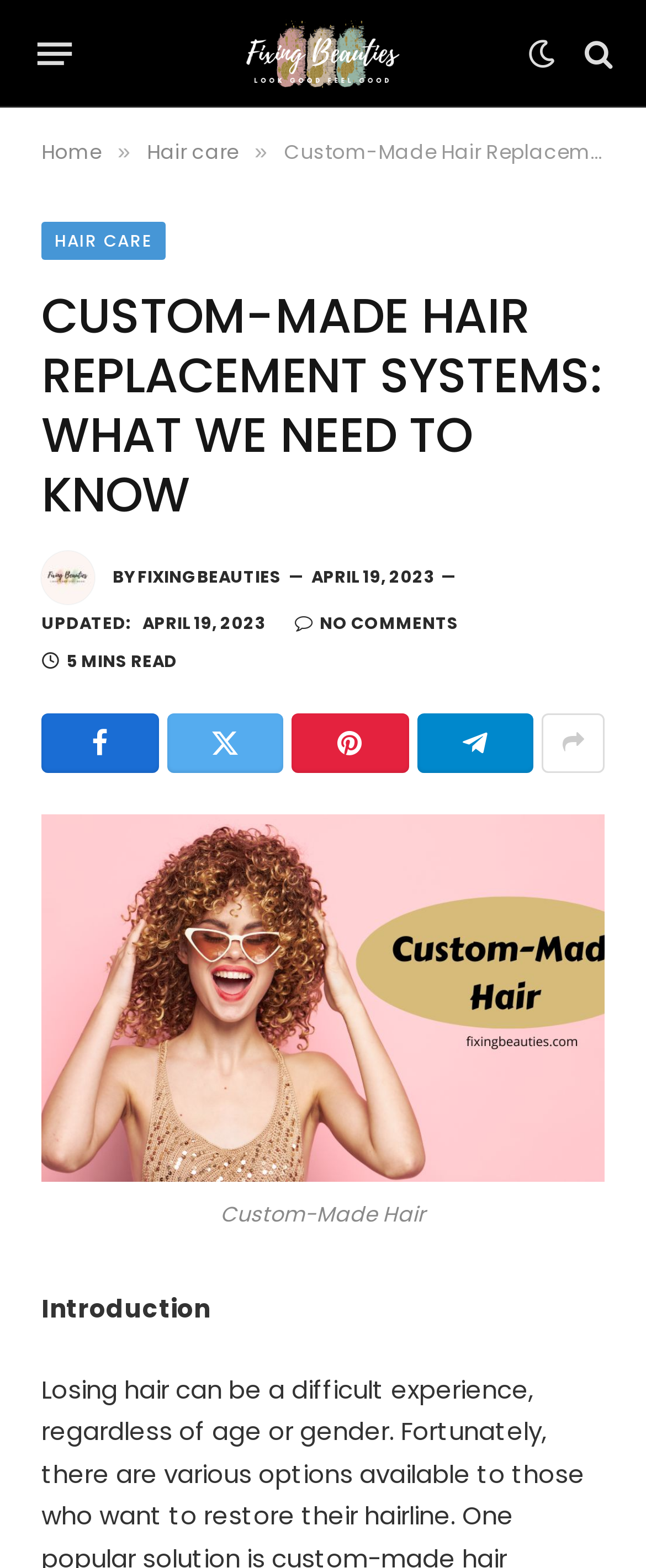Locate the bounding box coordinates of the clickable region necessary to complete the following instruction: "Click the 'Menu' button". Provide the coordinates in the format of four float numbers between 0 and 1, i.e., [left, top, right, bottom].

[0.058, 0.015, 0.111, 0.053]